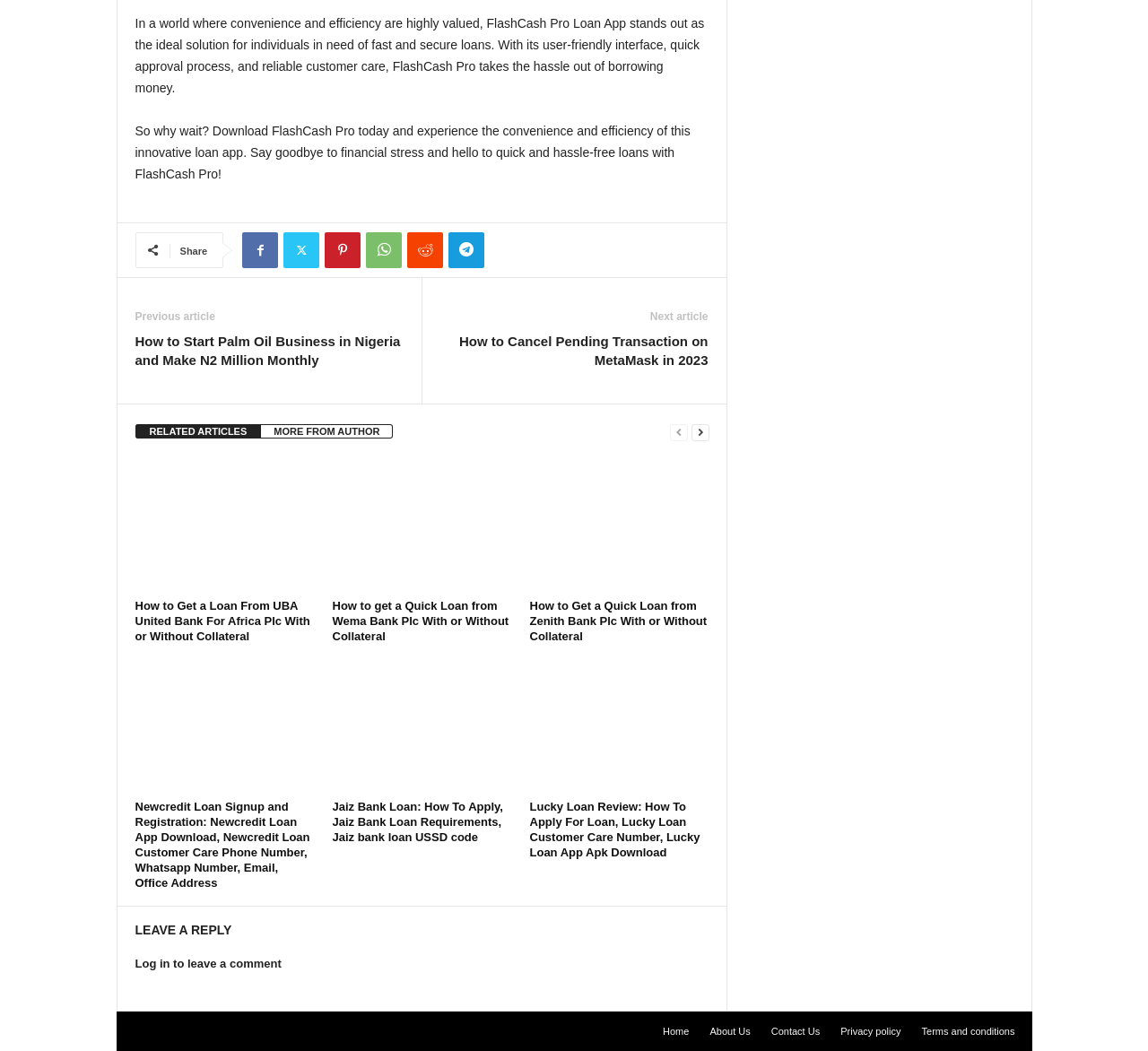Find the bounding box coordinates for the area that should be clicked to accomplish the instruction: "Get a loan from United Bank for Africa UBA".

[0.118, 0.436, 0.274, 0.564]